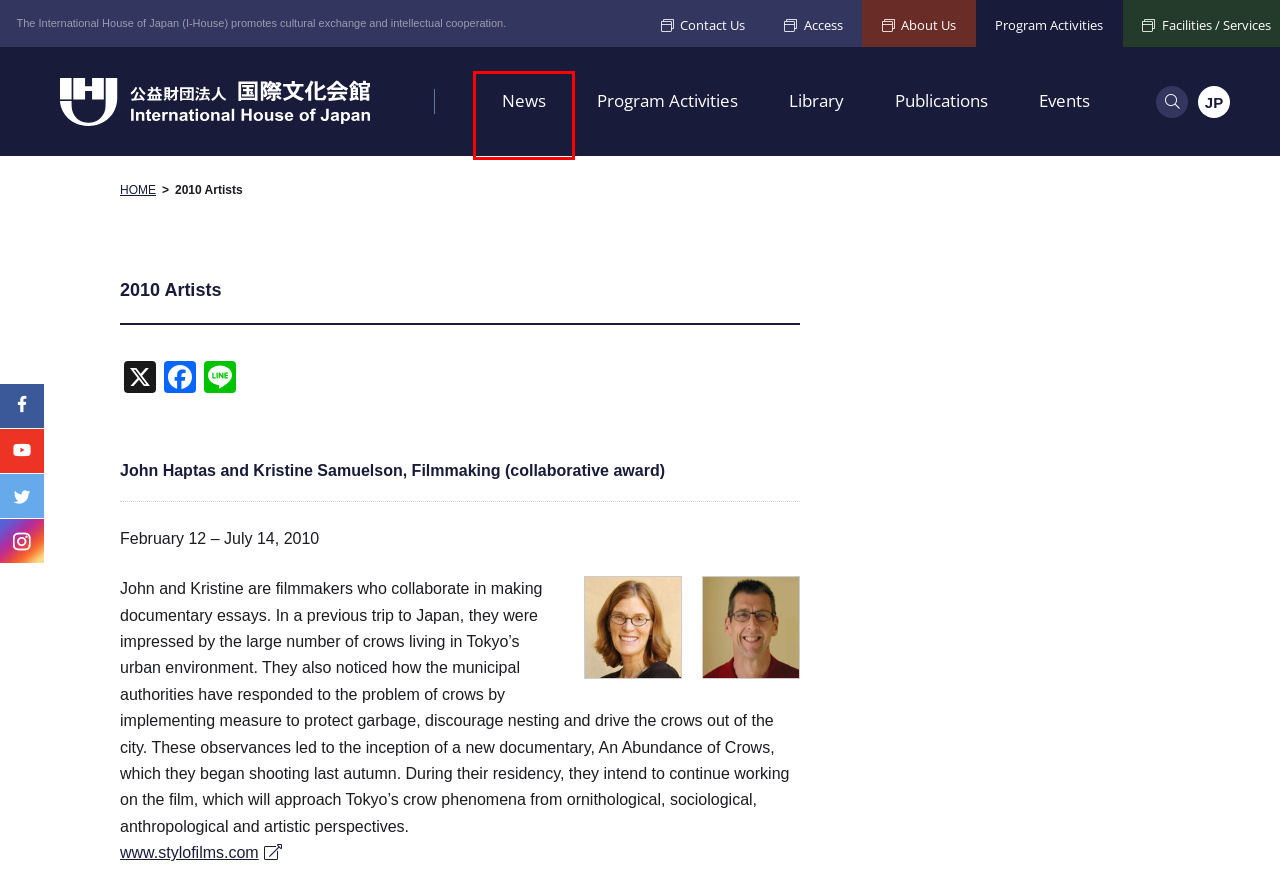You have a screenshot showing a webpage with a red bounding box highlighting an element. Choose the webpage description that best fits the new webpage after clicking the highlighted element. The descriptions are:
A. What’s New | IHJ Programs
B. Stylo Films » Documentary Films by John Haptas and Kristine Samuelson
C. Access｜International House of Japan
D. English Communication Seminar for Global Leadership 2013 | IHJ Programs
E. 2018 Artists | IHJ Programs
F. 2017 Artists | IHJ Programs
G. Contact Us｜International House of Japan
H. [70th Anniversary Programs] The Nitobe Fellowship | IHJ Programs

A